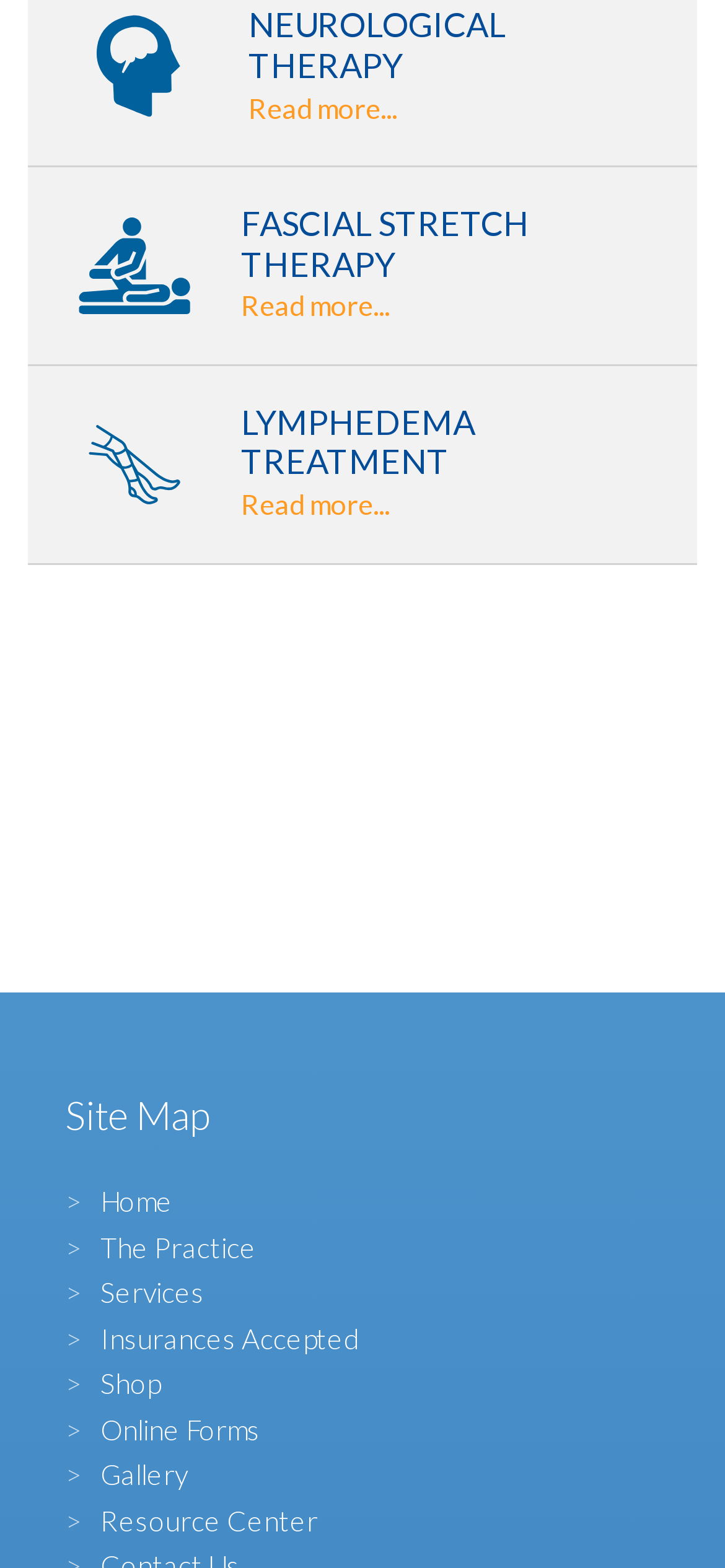What is the second link in the site map?
Please provide a full and detailed response to the question.

The second link in the site map is 'The Practice' which is indicated by the link element with the text 'The Practice' at coordinates [0.138, 0.784, 0.354, 0.805].